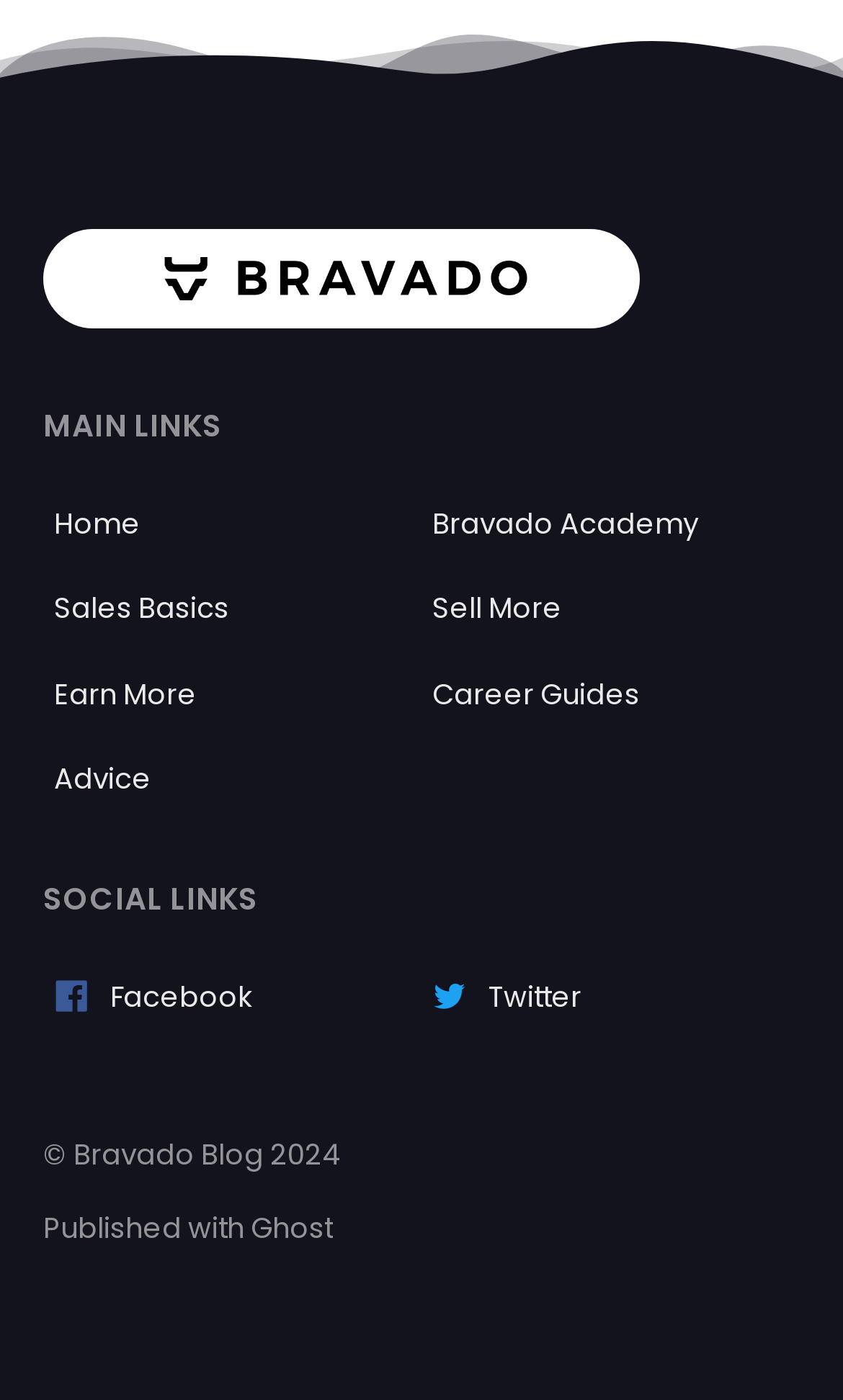What is the name of the platform used to publish the blog?
Please provide a single word or phrase as the answer based on the screenshot.

Ghost